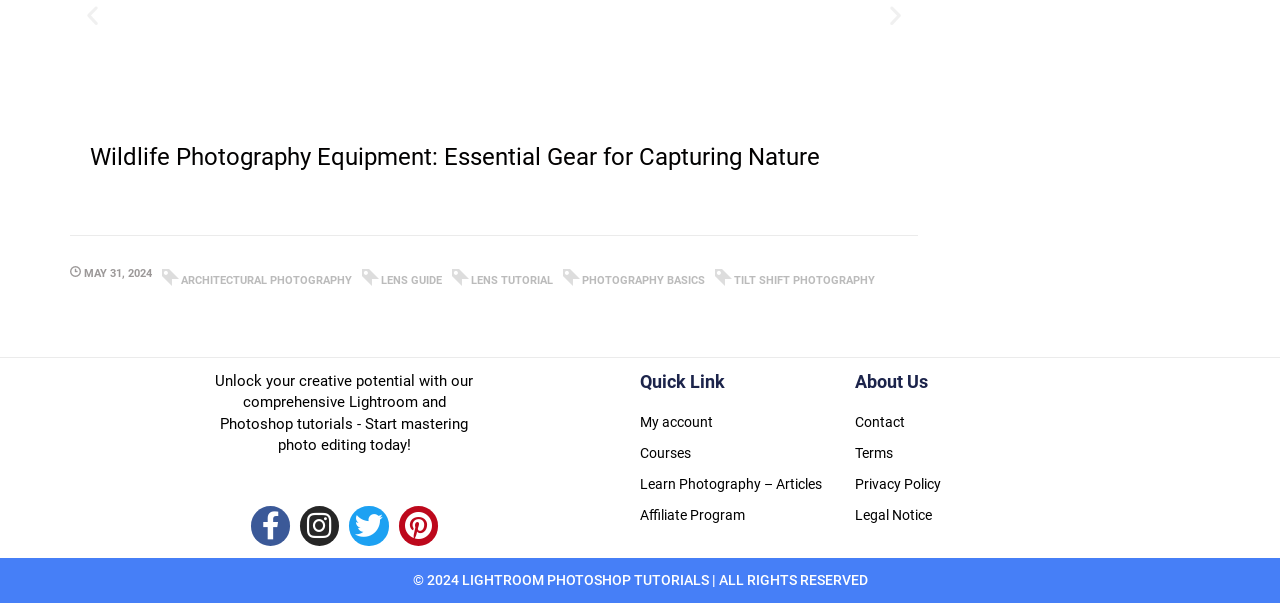Please identify the bounding box coordinates of the clickable region that I should interact with to perform the following instruction: "Visit the Facebook page". The coordinates should be expressed as four float numbers between 0 and 1, i.e., [left, top, right, bottom].

[0.196, 0.84, 0.227, 0.905]